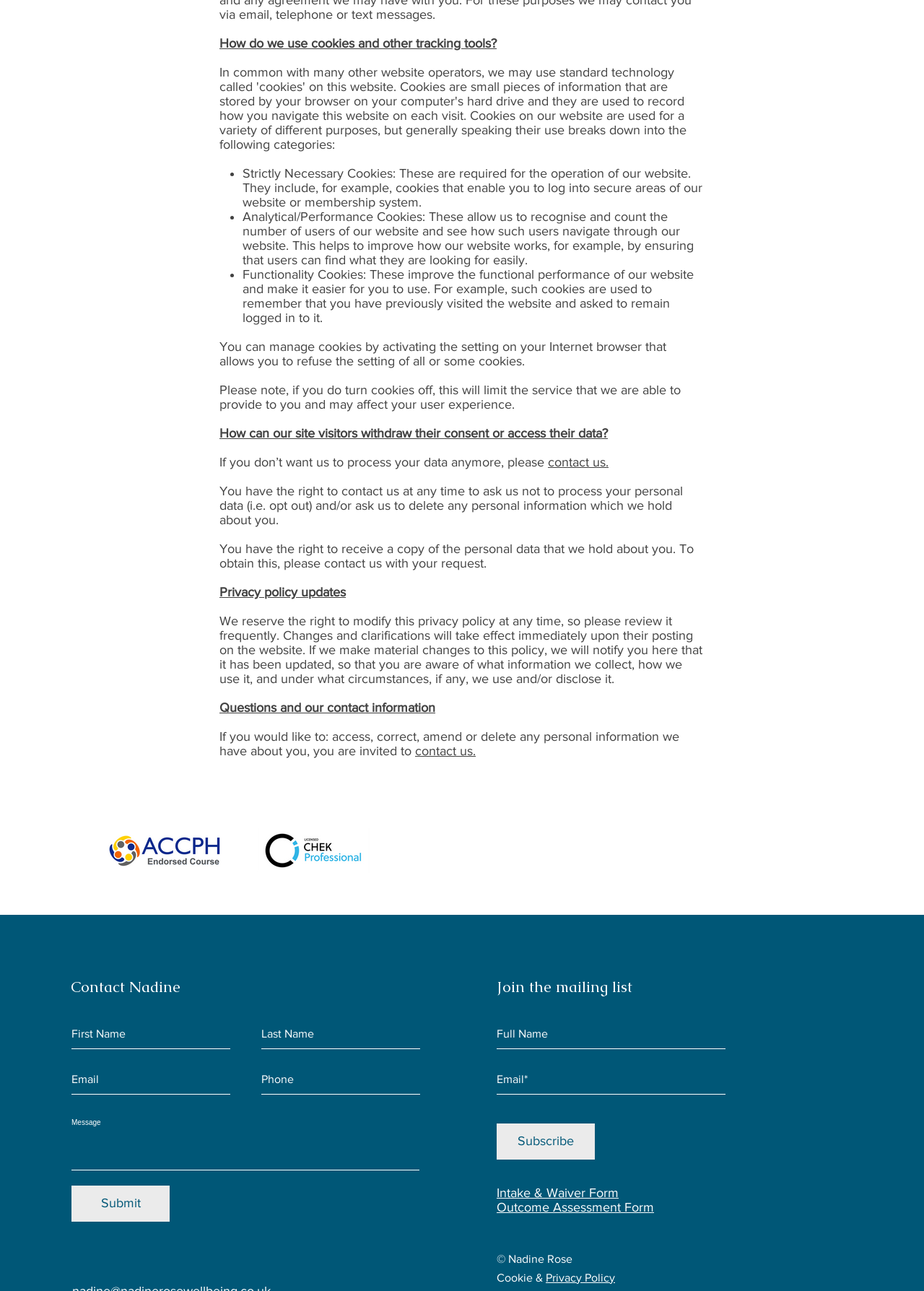Bounding box coordinates are specified in the format (top-left x, top-left y, bottom-right x, bottom-right y). All values are floating point numbers bounded between 0 and 1. Please provide the bounding box coordinate of the region this sentence describes: 519.609.6000

None